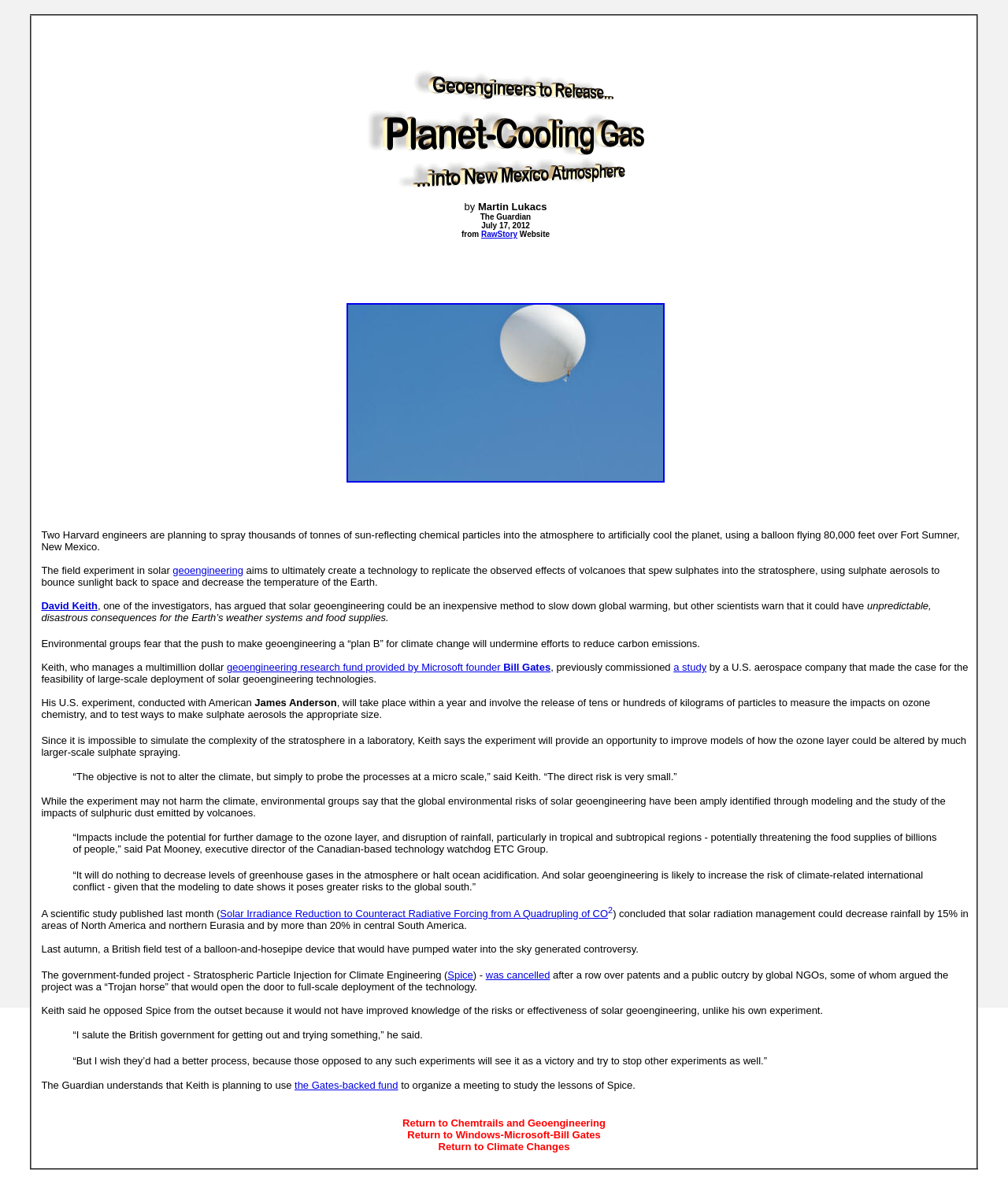Kindly determine the bounding box coordinates for the clickable area to achieve the given instruction: "Read the article by Martin Lukacs".

[0.474, 0.17, 0.542, 0.18]